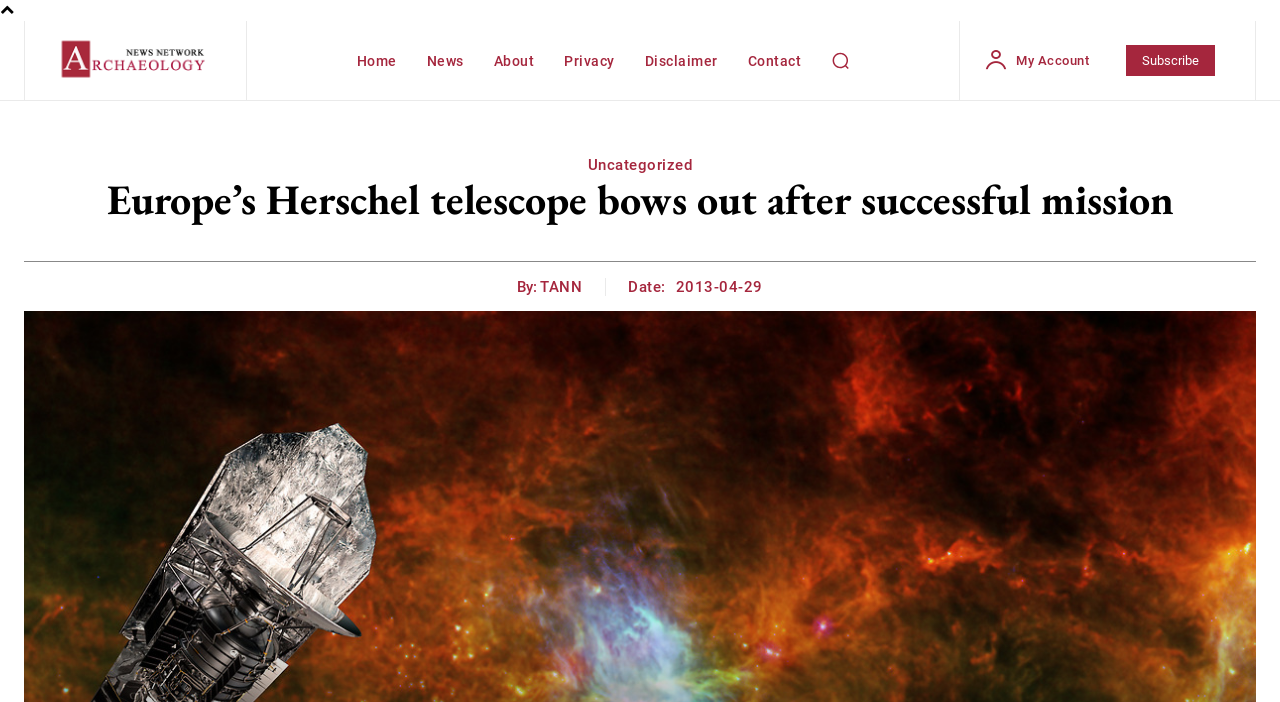Indicate the bounding box coordinates of the element that needs to be clicked to satisfy the following instruction: "Go to Top". The coordinates should be four float numbers between 0 and 1, i.e., [left, top, right, bottom].

None